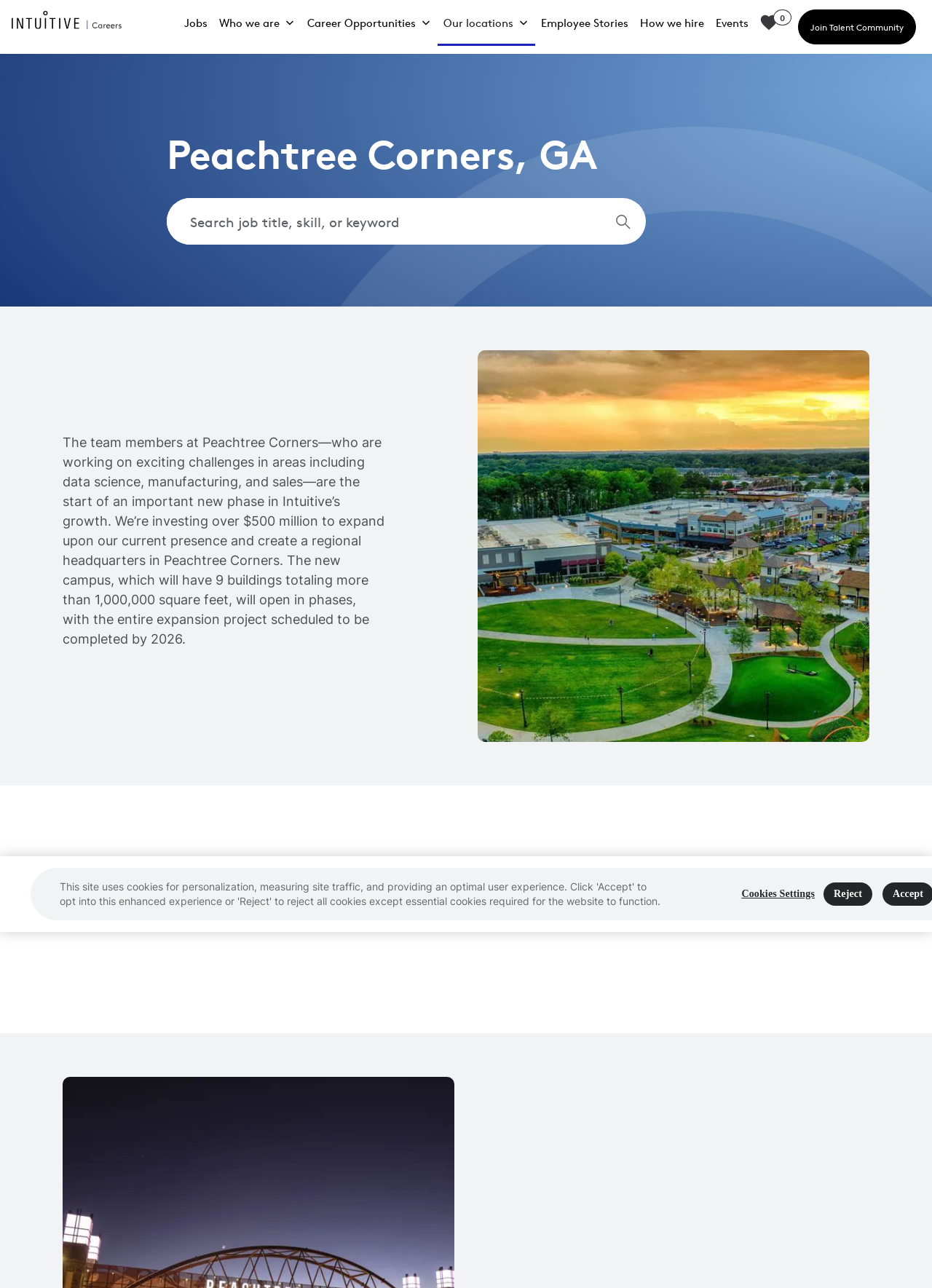Provide the bounding box coordinates for the specified HTML element described in this description: "alt="Intuitive Surgical Careers logo"". The coordinates should be four float numbers ranging from 0 to 1, in the format [left, top, right, bottom].

[0.012, 0.009, 0.131, 0.023]